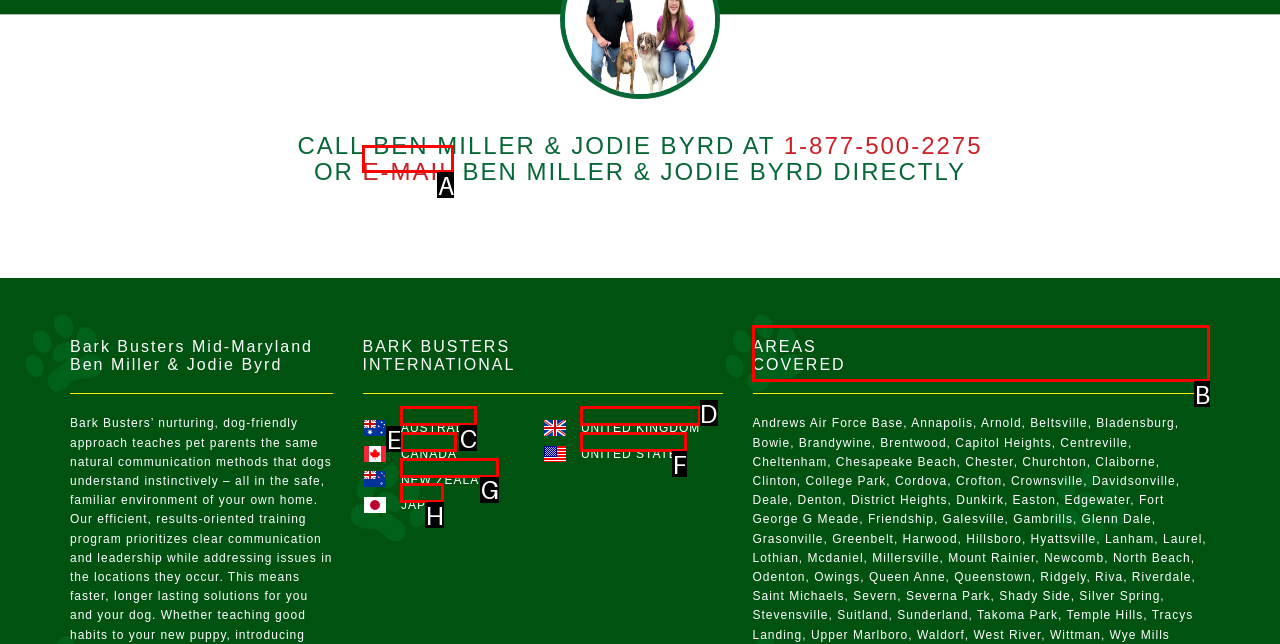Point out the specific HTML element to click to complete this task: View areas covered Reply with the letter of the chosen option.

B